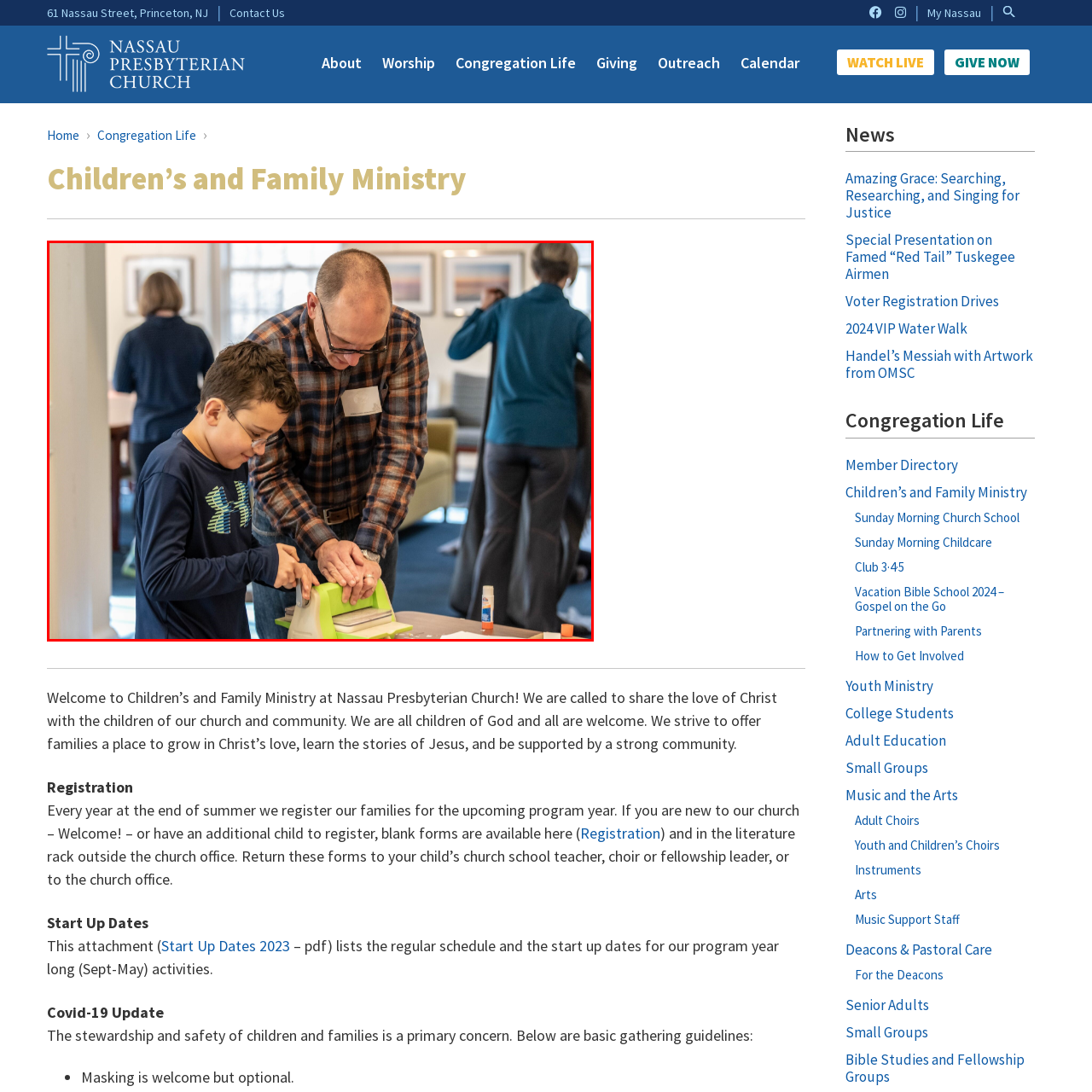Elaborate on the visual content inside the red-framed section with detailed information.

In a lively gathering at Nassau Presbyterian Church, a thoughtful moment unfolds as a man assists a young boy with a crafting activity. The man, dressed in a plaid shirt, leans closely to guide the child, who wears a navy shirt adorned with a green logo. They are engaged in using a green crafting tool, showcasing a collaborative spirit centered around creativity and learning. In the background, other participants can be seen engaged in various activities, contributing to a warm and inclusive atmosphere that embodies the essence of the church’s Children’s and Family Ministry. This scene highlights the church's commitment to nurturing relationships and fostering a supportive community for families.